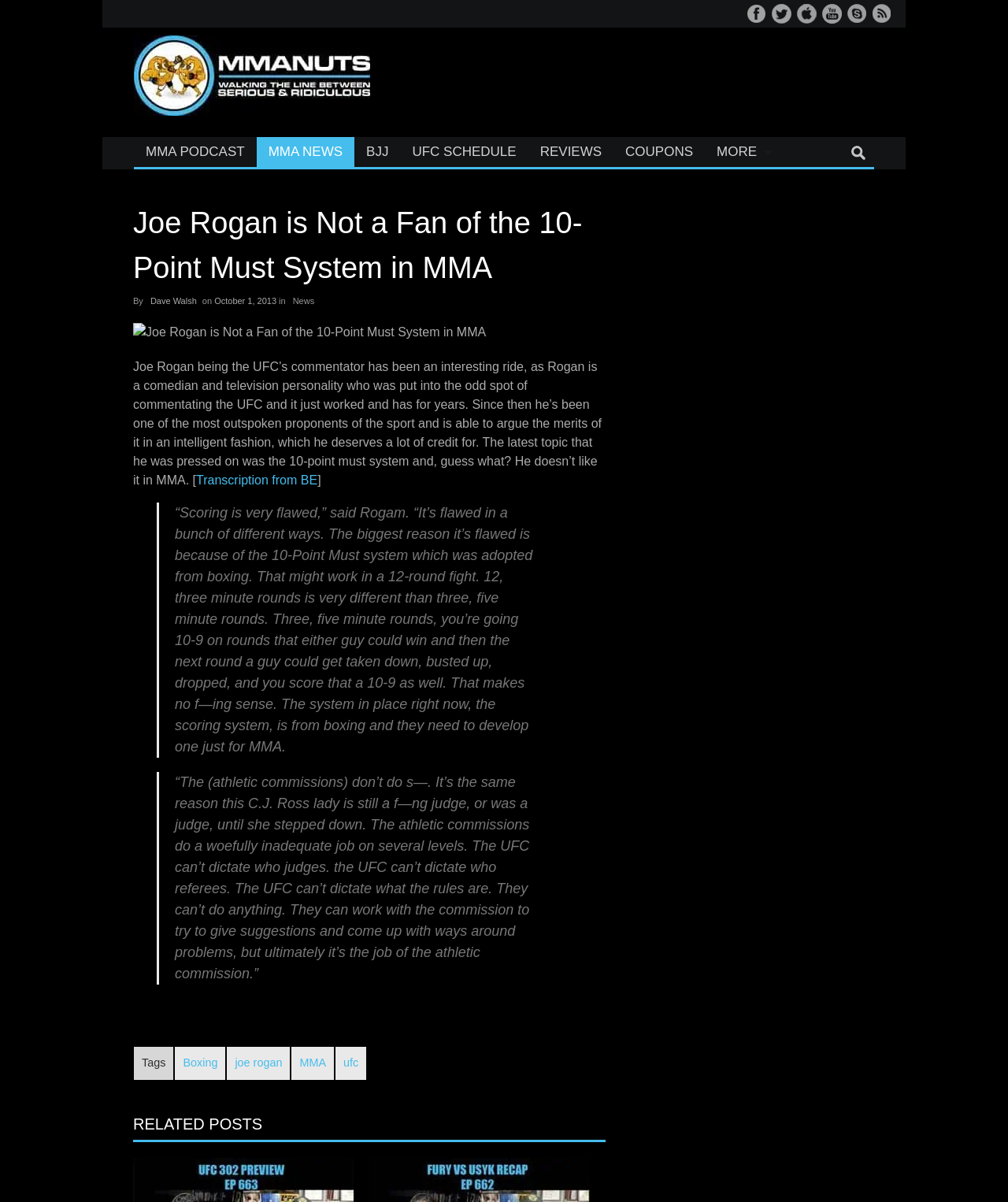Find the headline of the webpage and generate its text content.

Joe Rogan is Not a Fan of the 10-Point Must System in MMA